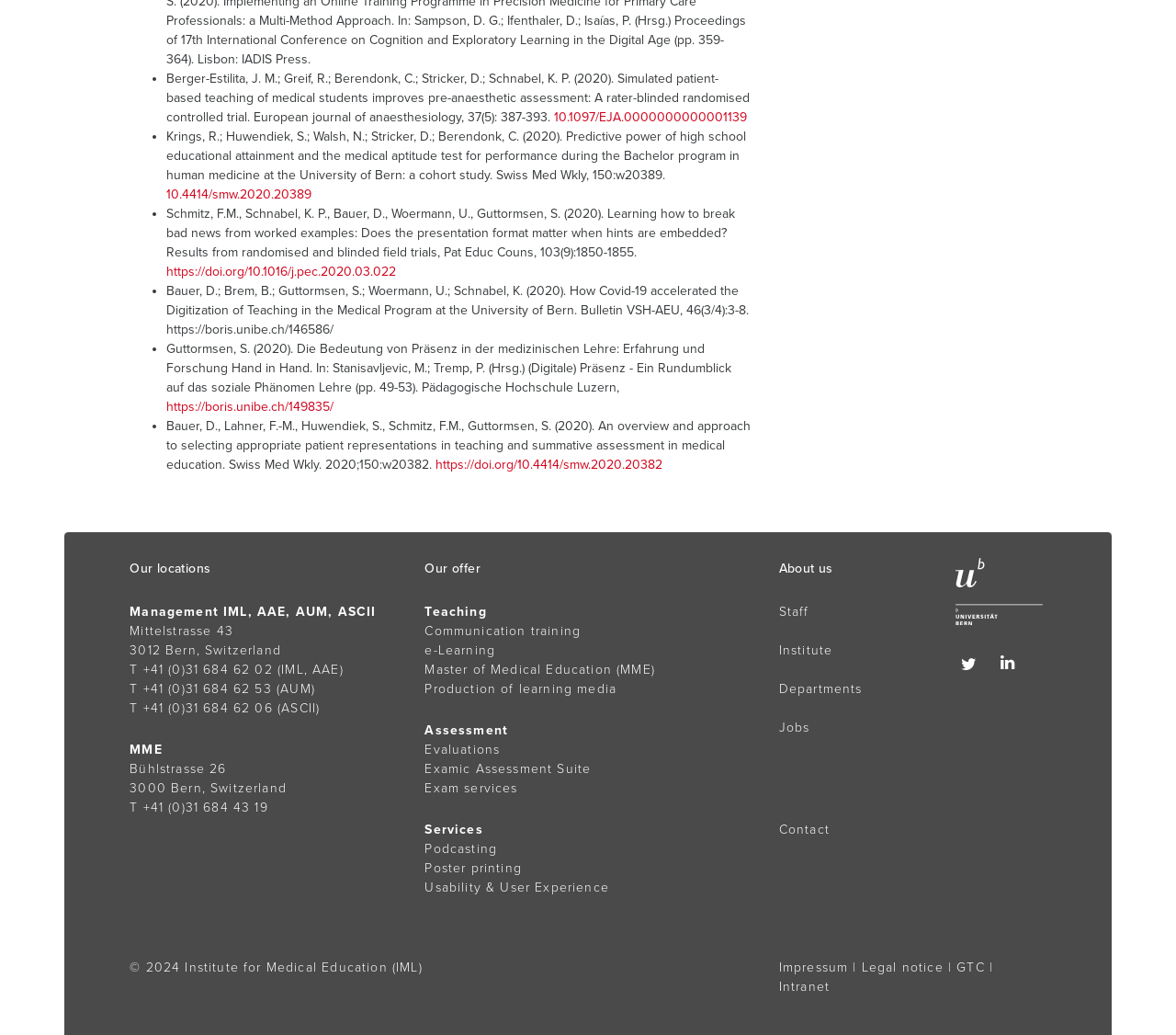Locate the bounding box coordinates of the element that should be clicked to fulfill the instruction: "Contact the Institute".

[0.662, 0.794, 0.705, 0.809]